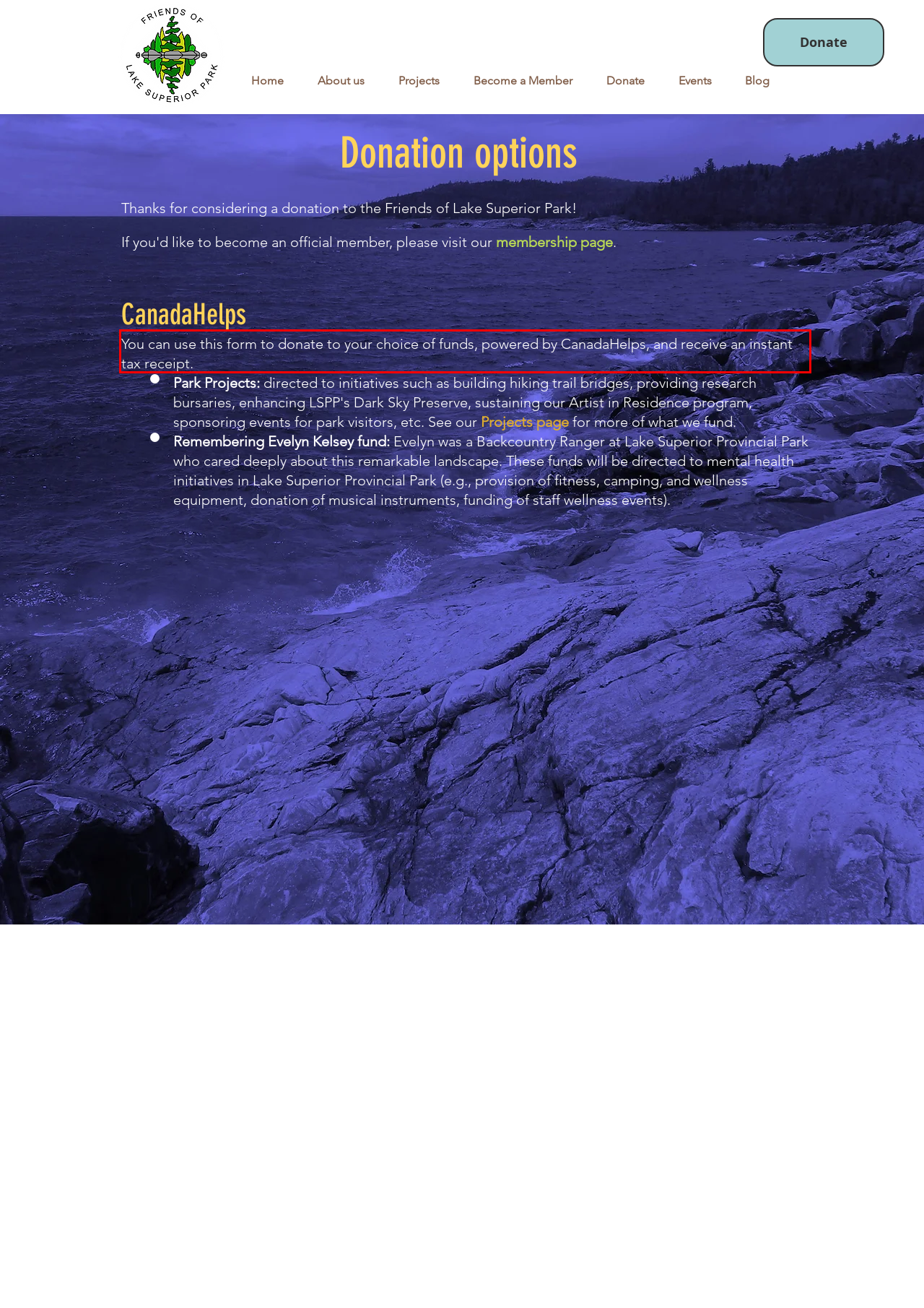Look at the webpage screenshot and recognize the text inside the red bounding box.

You can use this form to donate to your choice of funds, powered by CanadaHelps, and receive an instant tax receipt.